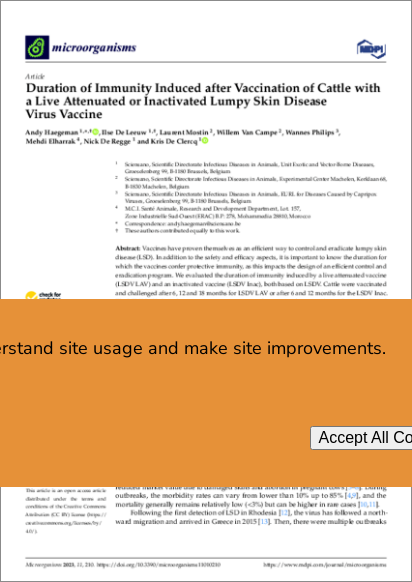In which journal is the article published?
Use the image to give a comprehensive and detailed response to the question.

According to the caption, the article is published in the journal Microorganisms, which is explicitly stated as the publication source.